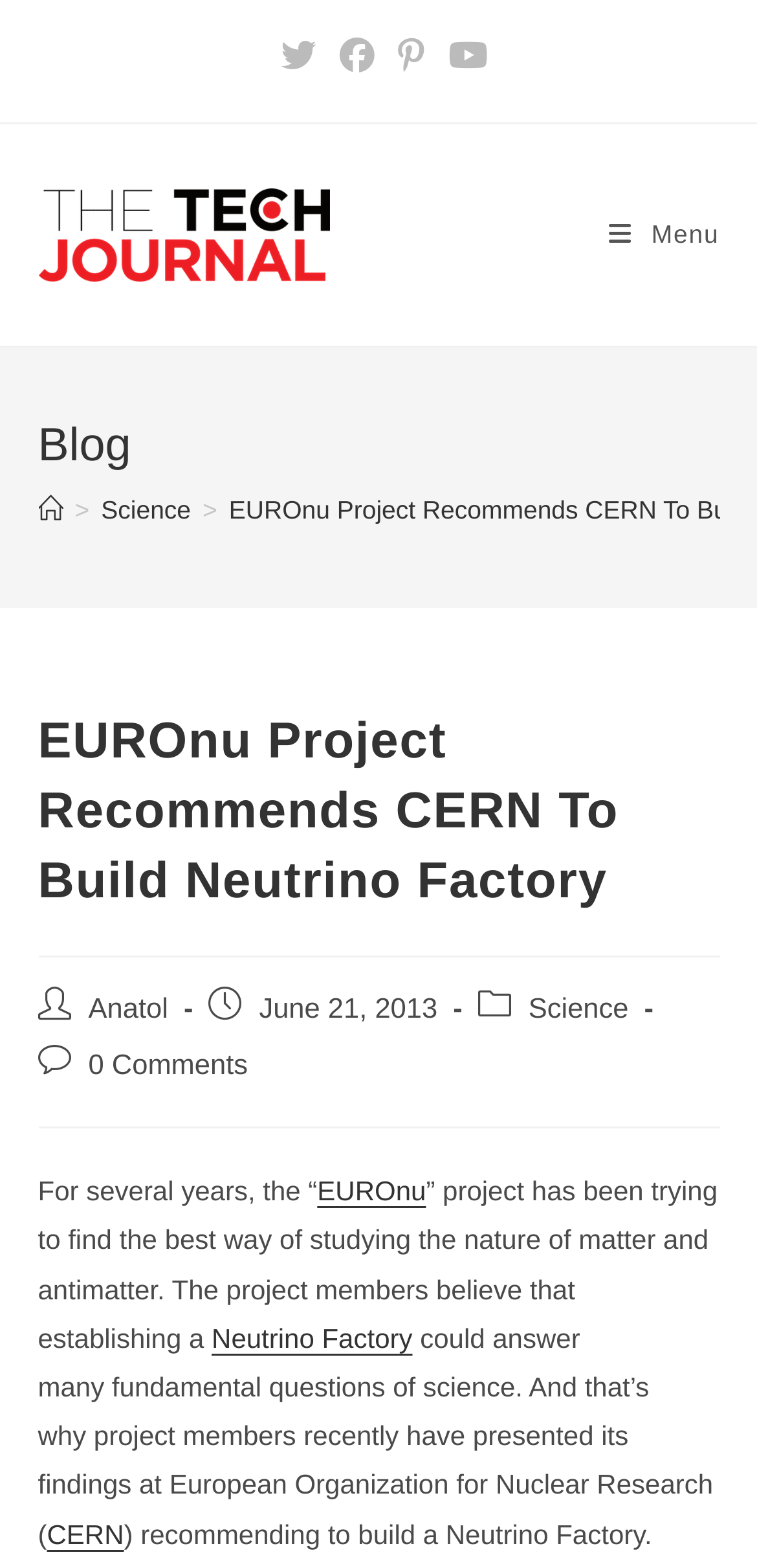Describe all visible elements and their arrangement on the webpage.

The webpage is about the EUROnu project, which aims to study the nature of matter and antimatter. At the top of the page, there is a row of social links, including X, Facebook, Pinterest, and Youtube, aligned horizontally across the page. Below the social links, there is a layout table with a link to "The Tech Journal" accompanied by an image of the journal's logo.

On the right side of the page, there is a link to "Mobile Menu". Above the main content area, there is a header section with a heading "Blog" and a navigation menu with breadcrumbs, showing the path "Home > Science". 

The main content area is dominated by a heading "EUROnu Project Recommends CERN To Build Neutrino Factory", followed by information about the post author, publication date, and category. The article itself is divided into paragraphs, with the first paragraph describing the EUROnu project's goal of studying matter and antimatter. The text mentions the project's recommendation to build a Neutrino Factory at the European Organization for Nuclear Research (CERN). There are several links within the text, including "EUROnu", "Neutrino Factory", and "CERN". At the bottom of the article, there is a link to "0 Comments", indicating that there are no comments on the post.